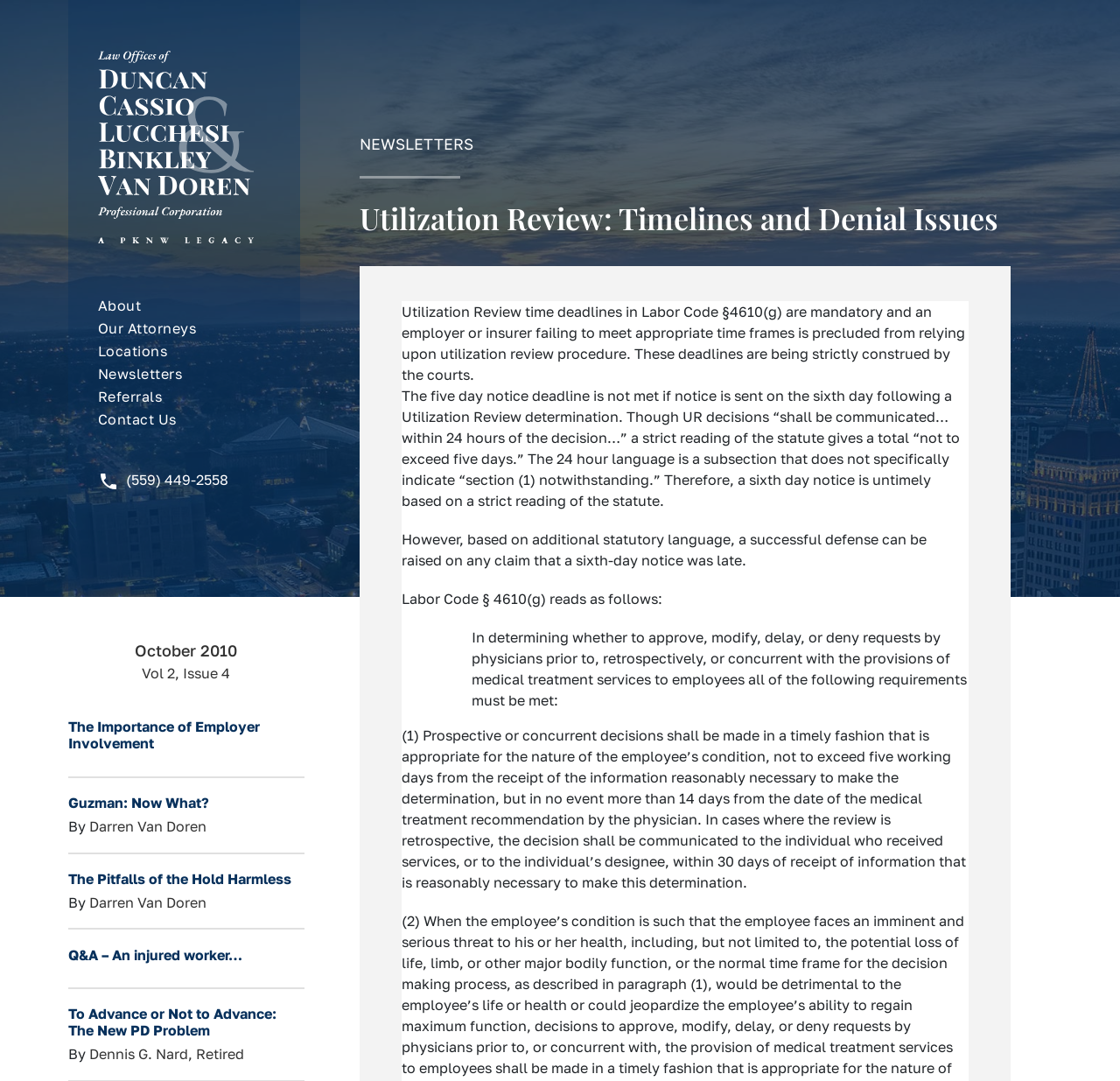Determine the bounding box coordinates of the clickable element to complete this instruction: "View the article Abstract". Provide the coordinates in the format of four float numbers between 0 and 1, [left, top, right, bottom].

None